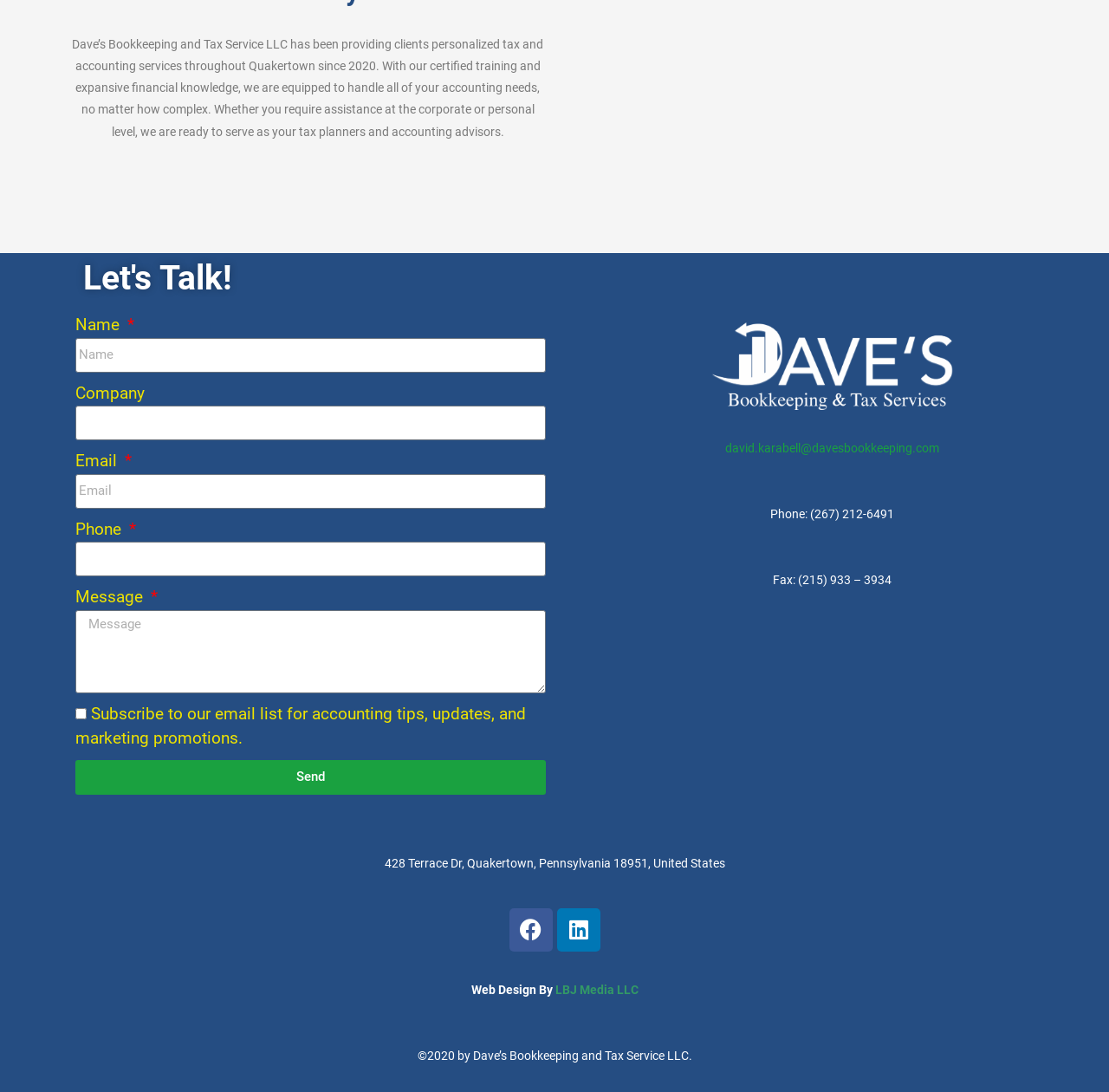Highlight the bounding box of the UI element that corresponds to this description: "parent_node: Message name="form_fields[message]" placeholder="Message"".

[0.068, 0.558, 0.492, 0.635]